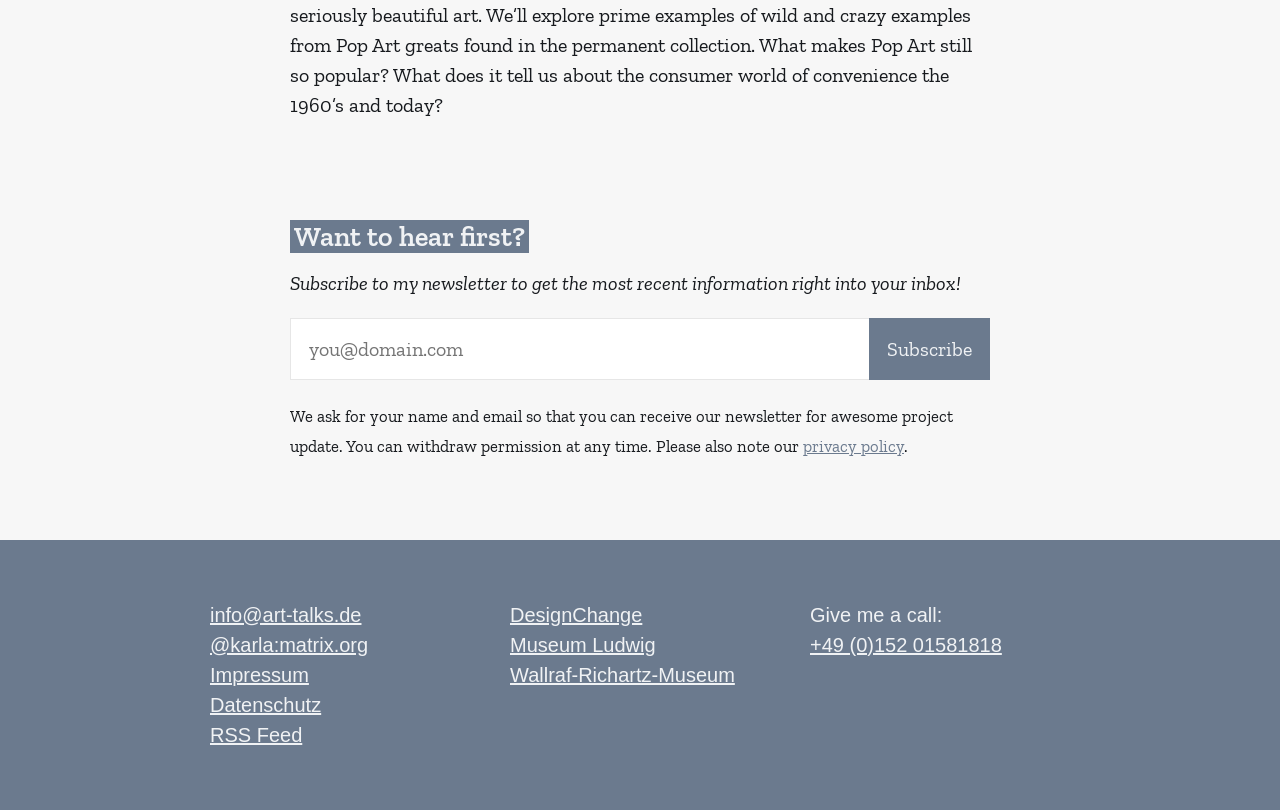What is the link at the bottom of the page for?
Deliver a detailed and extensive answer to the question.

The link 'privacy policy' is located at the bottom of the page, and its purpose is to provide information about how the website handles user data and privacy.